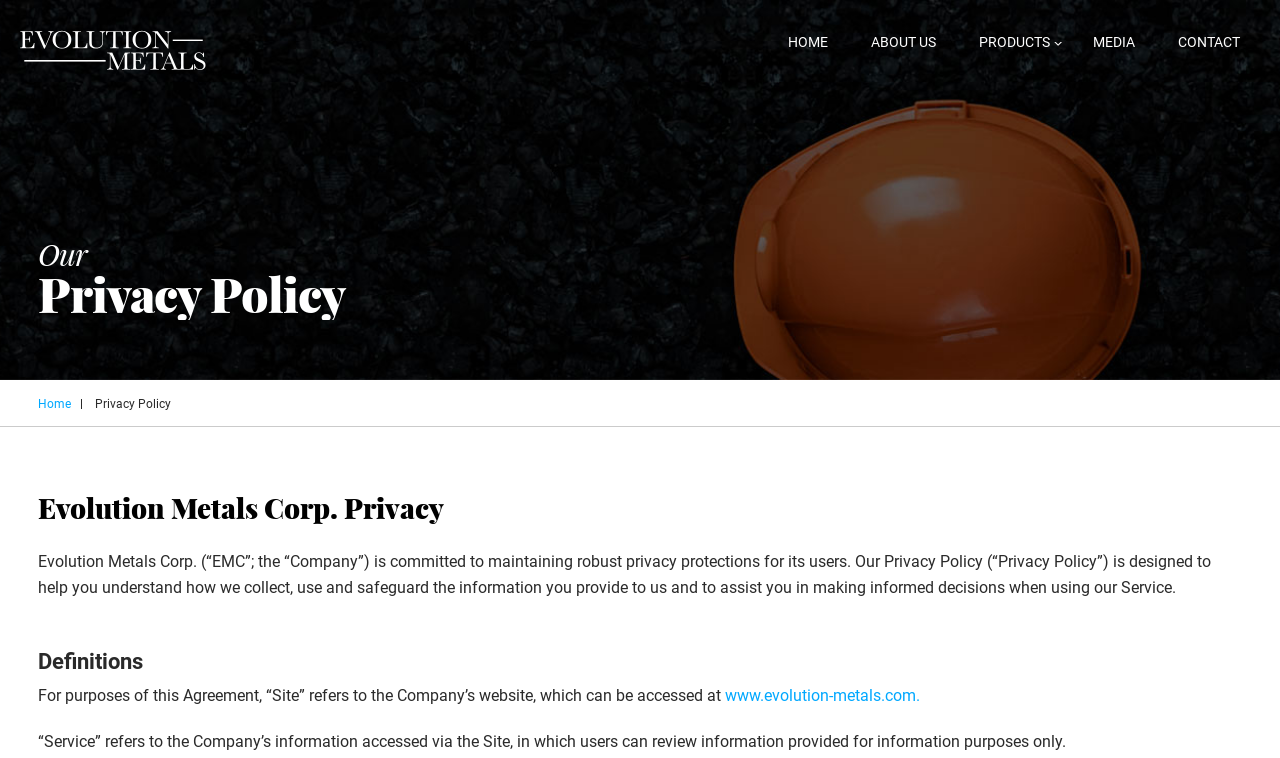Identify the bounding box coordinates for the UI element described by the following text: "Contact". Provide the coordinates as four float numbers between 0 and 1, in the format [left, top, right, bottom].

[0.905, 0.032, 0.984, 0.08]